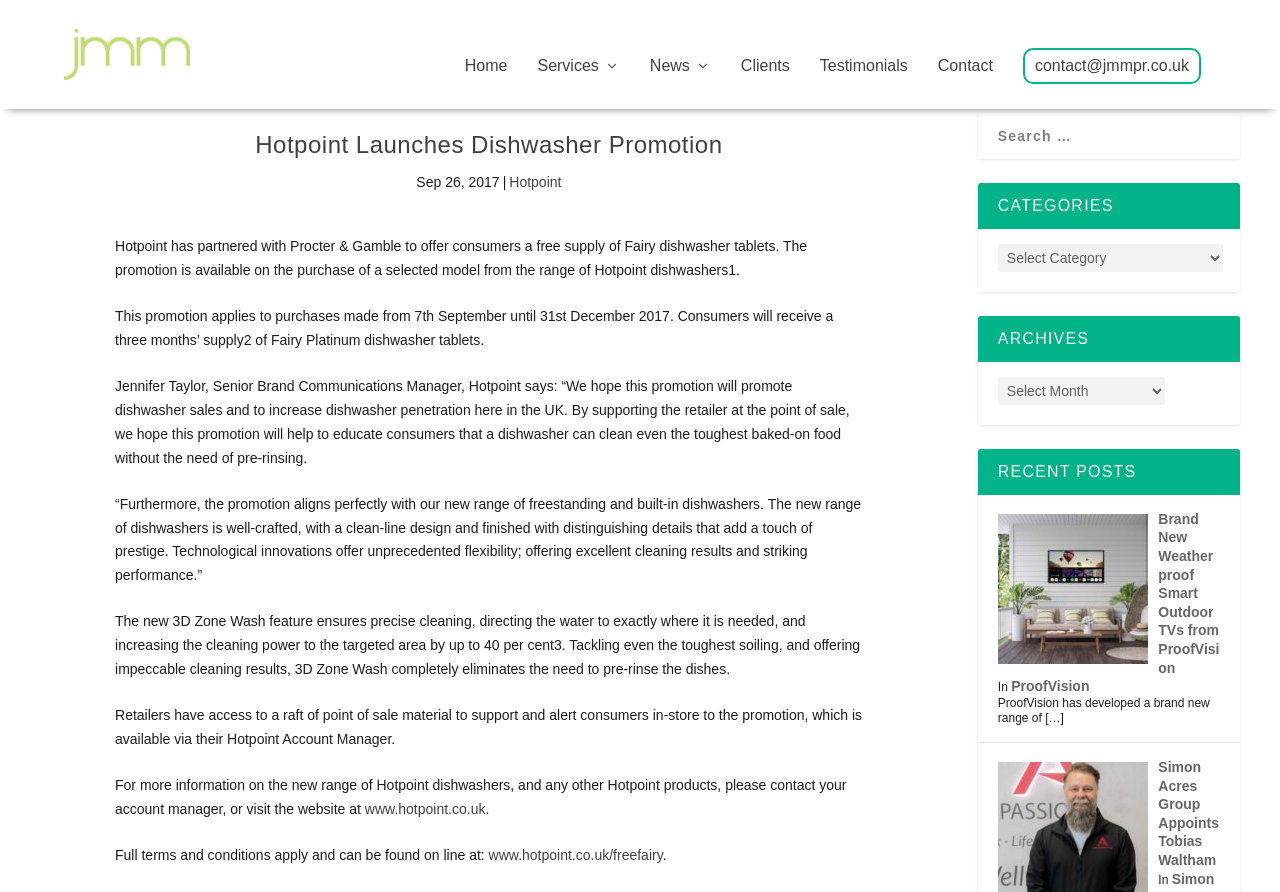Extract the bounding box coordinates for the UI element described by the text: "parent_node: Home". The coordinates should be in the form of [left, top, right, bottom] with values between 0 and 1.

[0.05, 0.011, 0.188, 0.092]